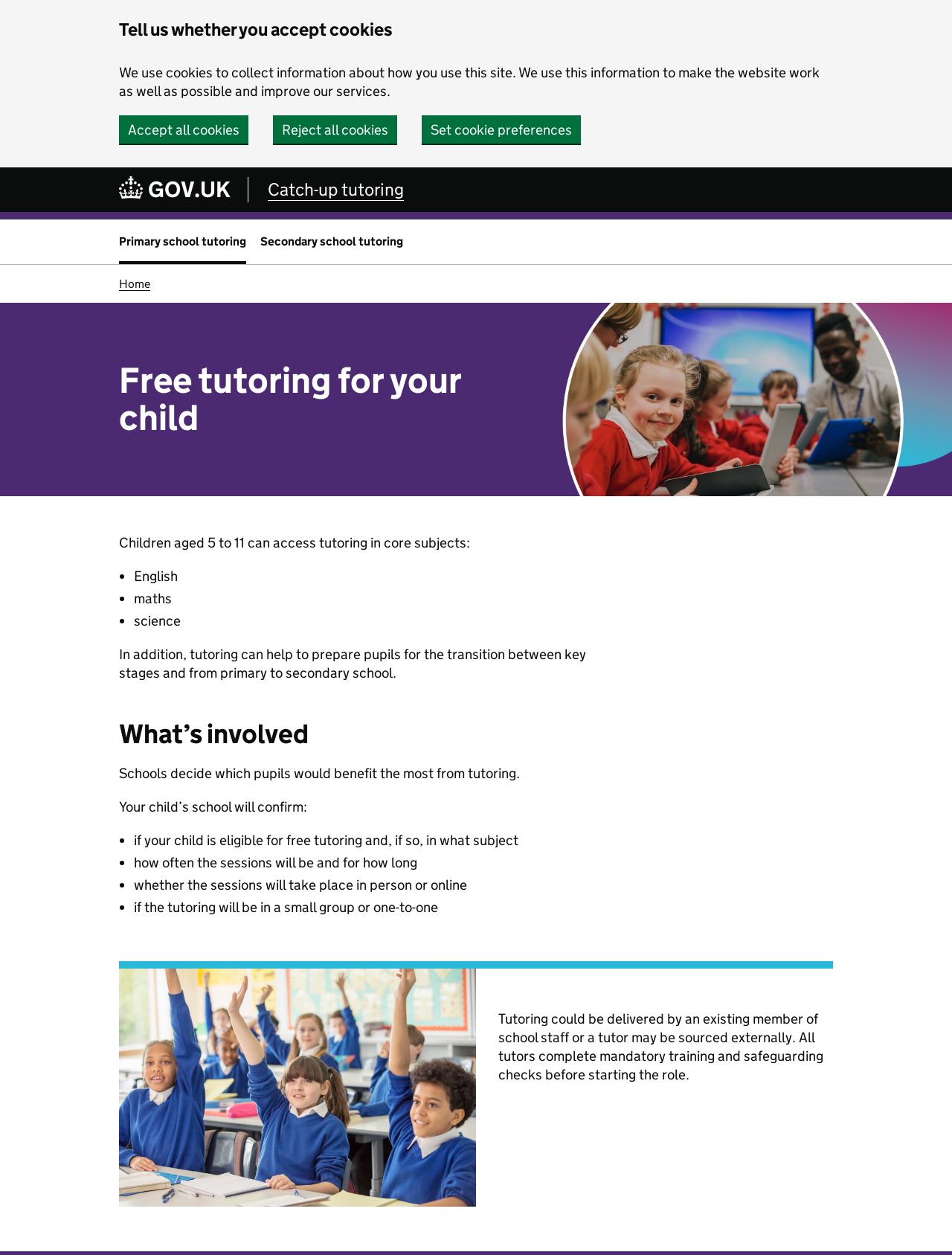Locate the bounding box of the UI element based on this description: "Request an Appointment". Provide four float numbers between 0 and 1 as [left, top, right, bottom].

None